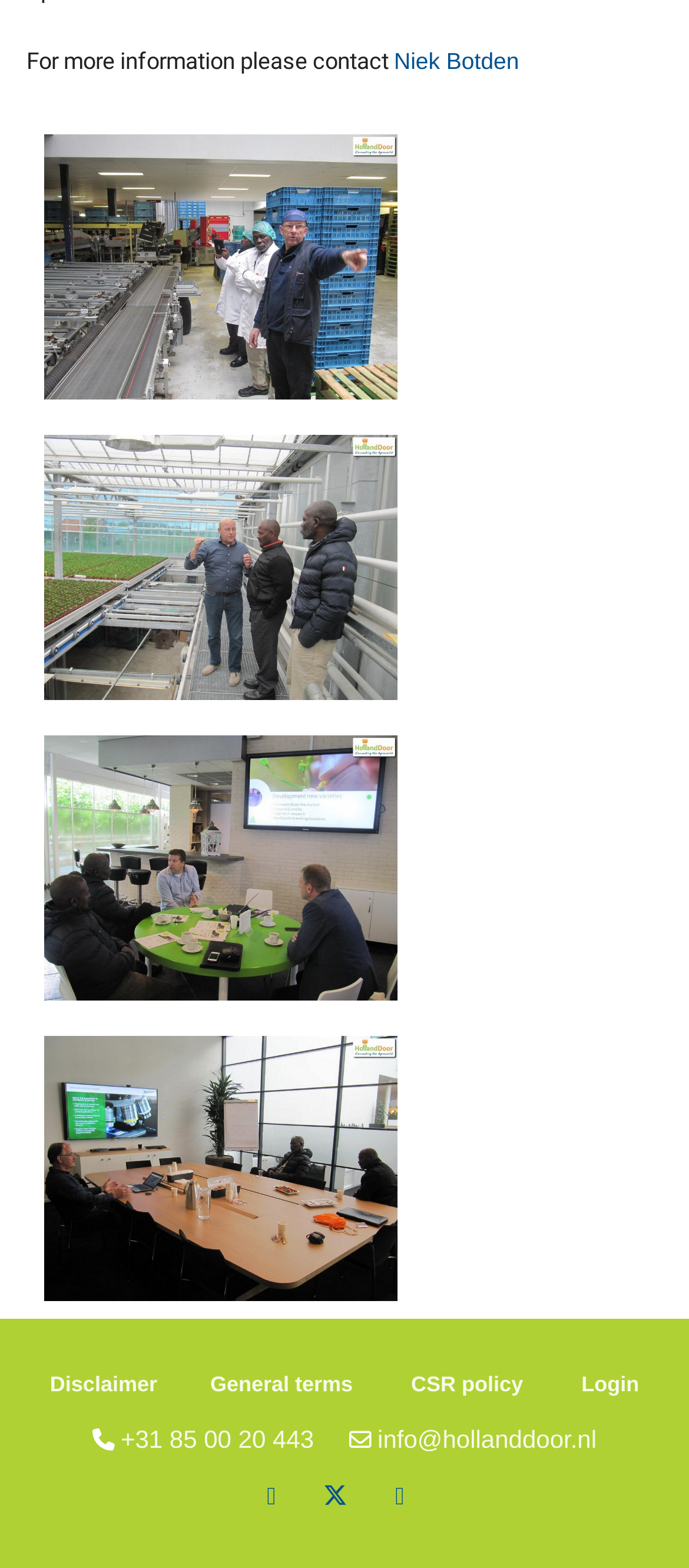Carefully examine the image and provide an in-depth answer to the question: Who is the contact person?

The contact person is mentioned in the link with the text 'Niek Botden' at the top of the webpage.